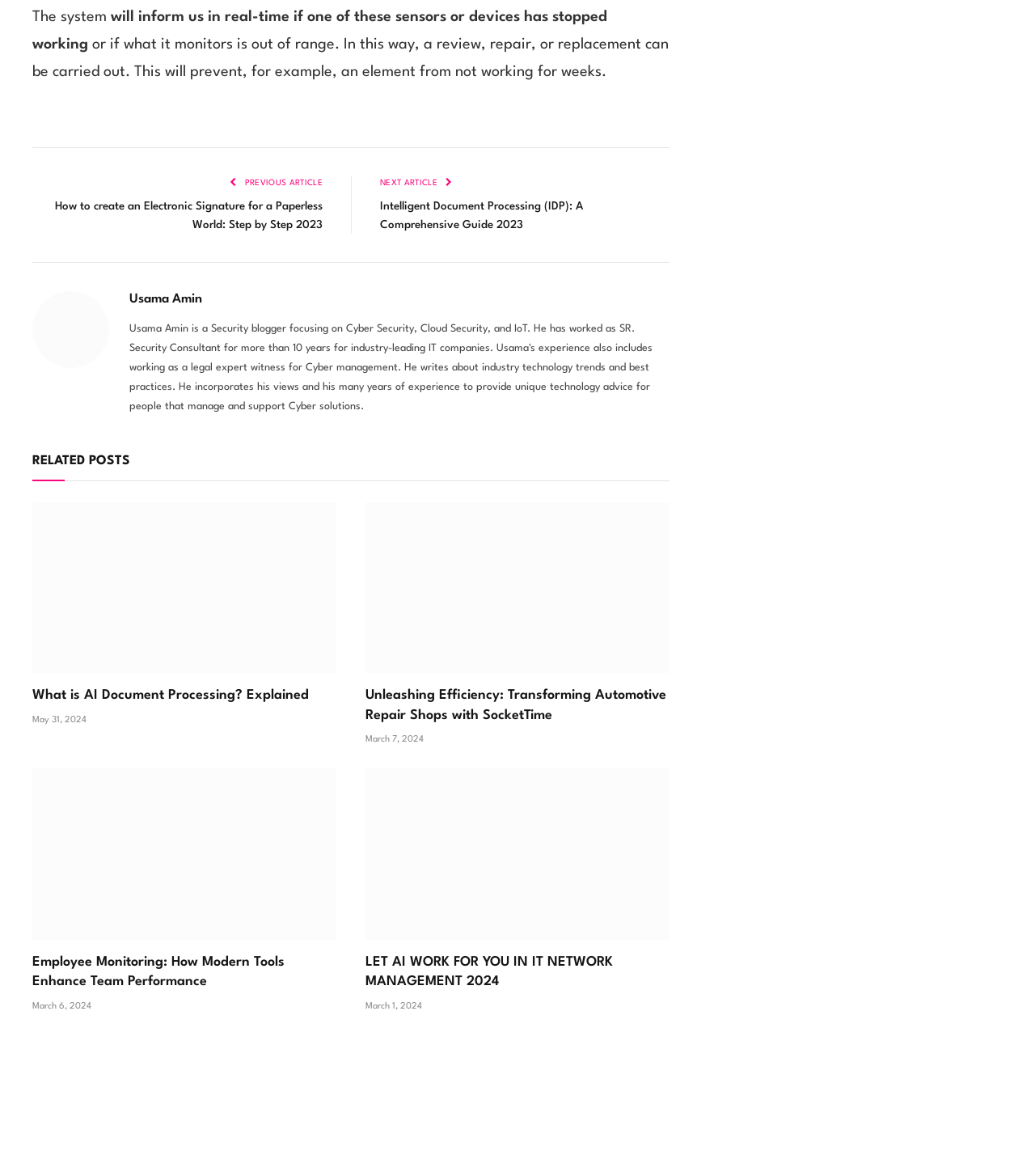Calculate the bounding box coordinates of the UI element given the description: "Cybersnowden".

[0.545, 0.704, 0.608, 0.713]